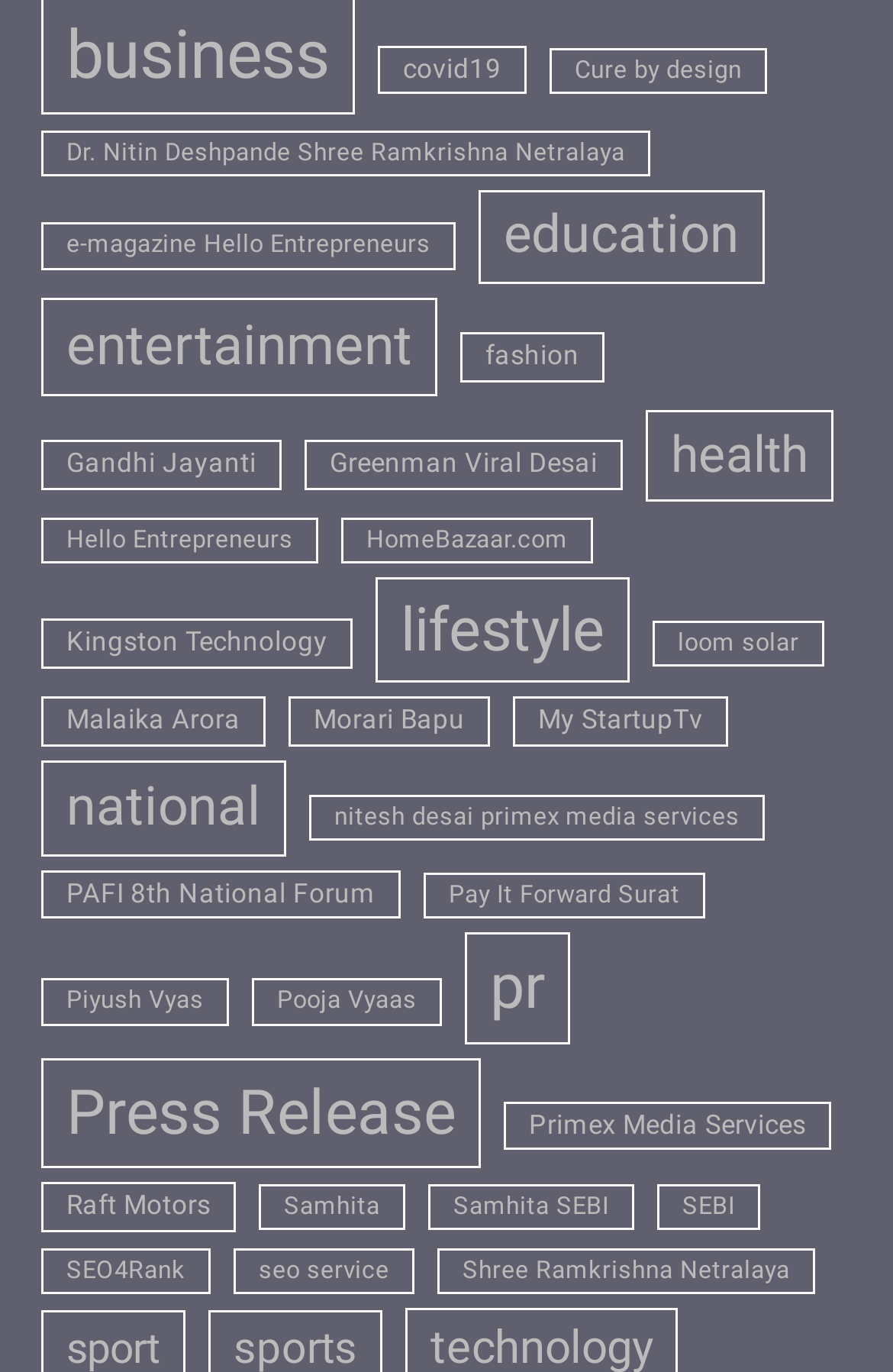Indicate the bounding box coordinates of the clickable region to achieve the following instruction: "Read about Cure by design."

[0.615, 0.034, 0.859, 0.068]